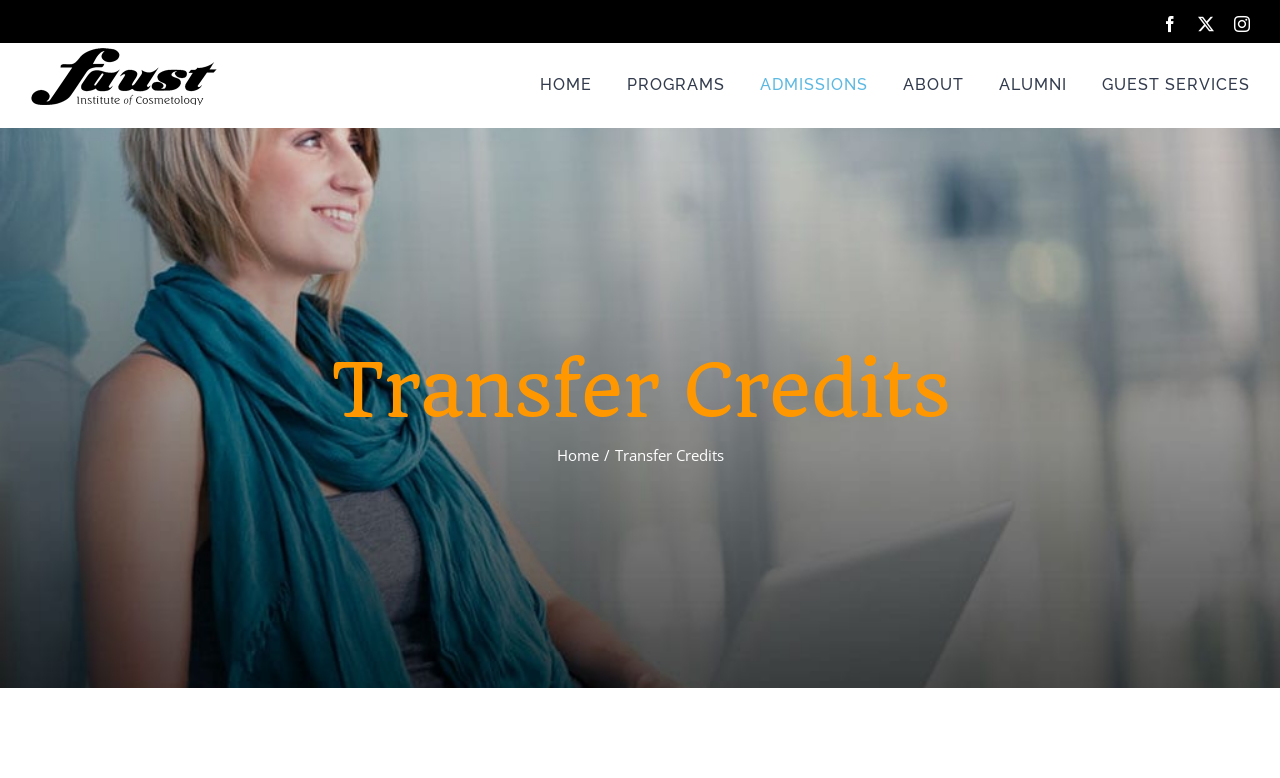Locate the bounding box coordinates of the UI element described by: "GUEST SERVICES". The bounding box coordinates should consist of four float numbers between 0 and 1, i.e., [left, top, right, bottom].

[0.861, 0.055, 0.977, 0.163]